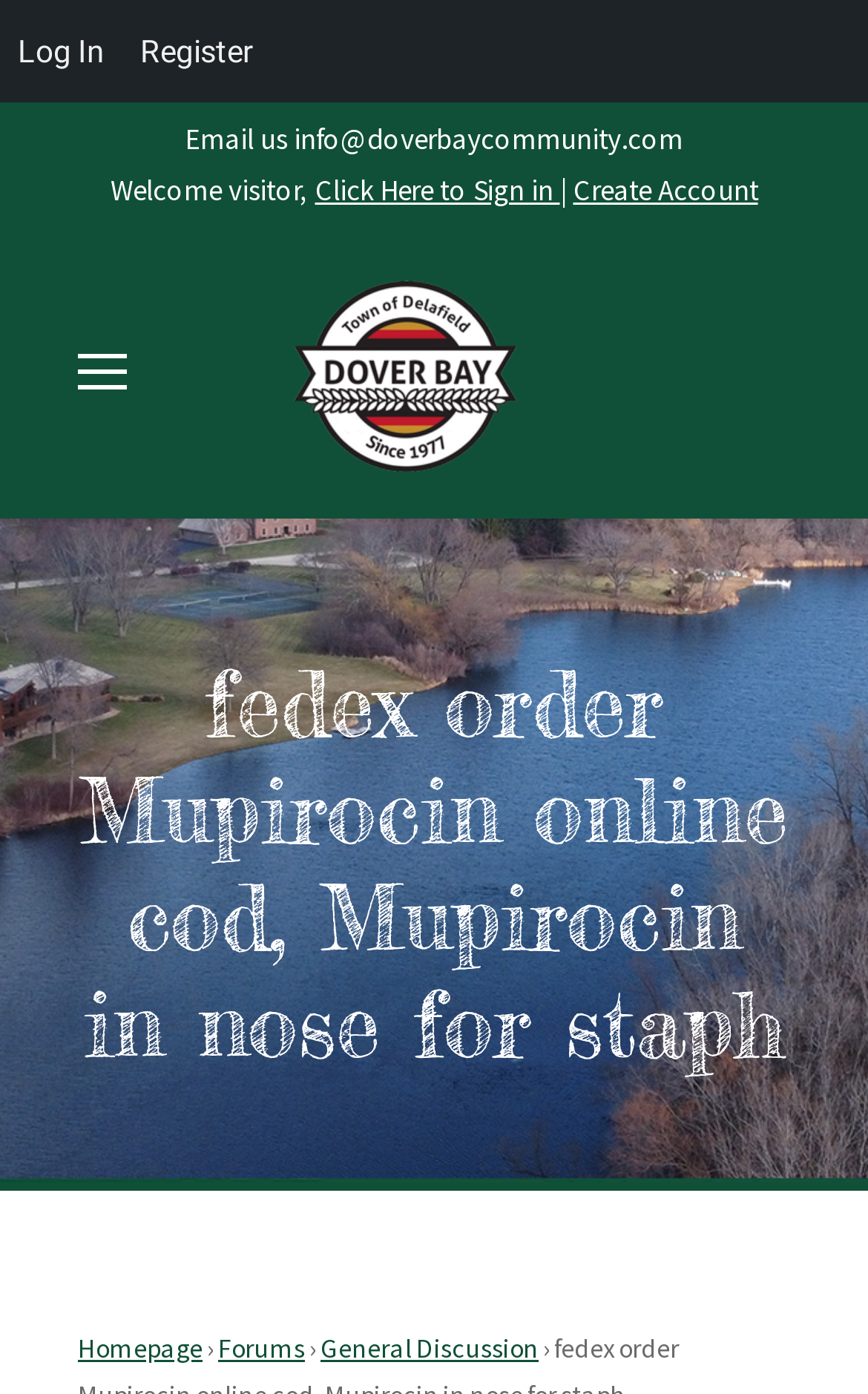Please specify the bounding box coordinates of the clickable section necessary to execute the following command: "Click on the link to convert to Islam".

None